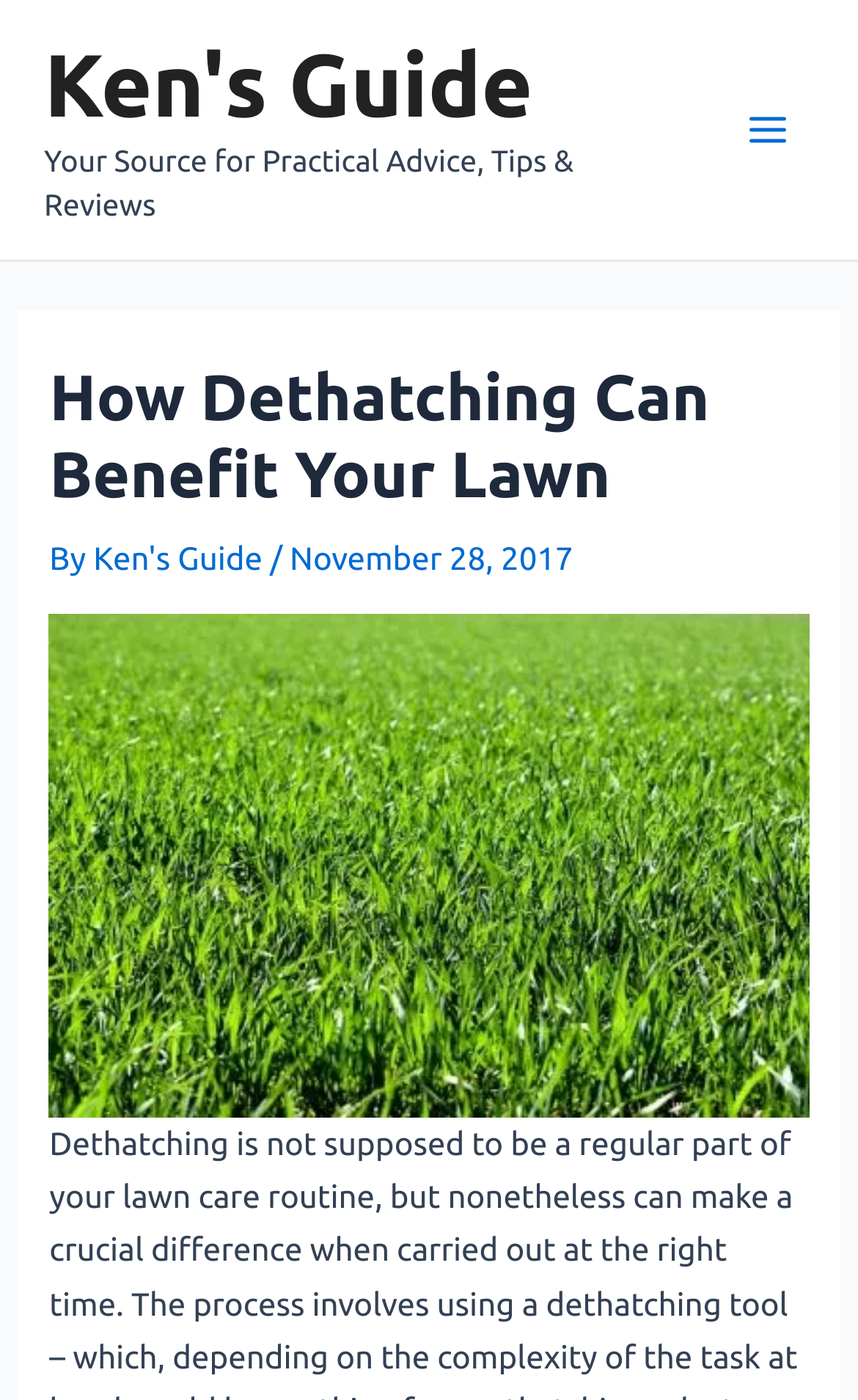Please reply with a single word or brief phrase to the question: 
What is the image on the webpage?

Grass